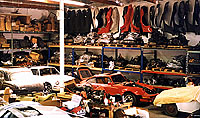Analyze the image and describe all the key elements you observe.

The image showcases a bustling Porsche restoration facility, highlighting a treasure trove of automotive parts and vehicles. The scene is filled with various Porsche models, including a prominently displayed red sports car, as well as several other vehicles in various states of repair. A multitude of car parts and accessories are organized on shelves, indicating the shop's extensive inventory, which supports both new and used parts sales. The facility is characterized by a clean but busy atmosphere, perfect for Porsche enthusiasts seeking specialized services or parts for their vehicles. This environment reflects the commitment of Einmalig, a company noted for its over 40 years of expertise in Porsche restoration and custom fabrication.